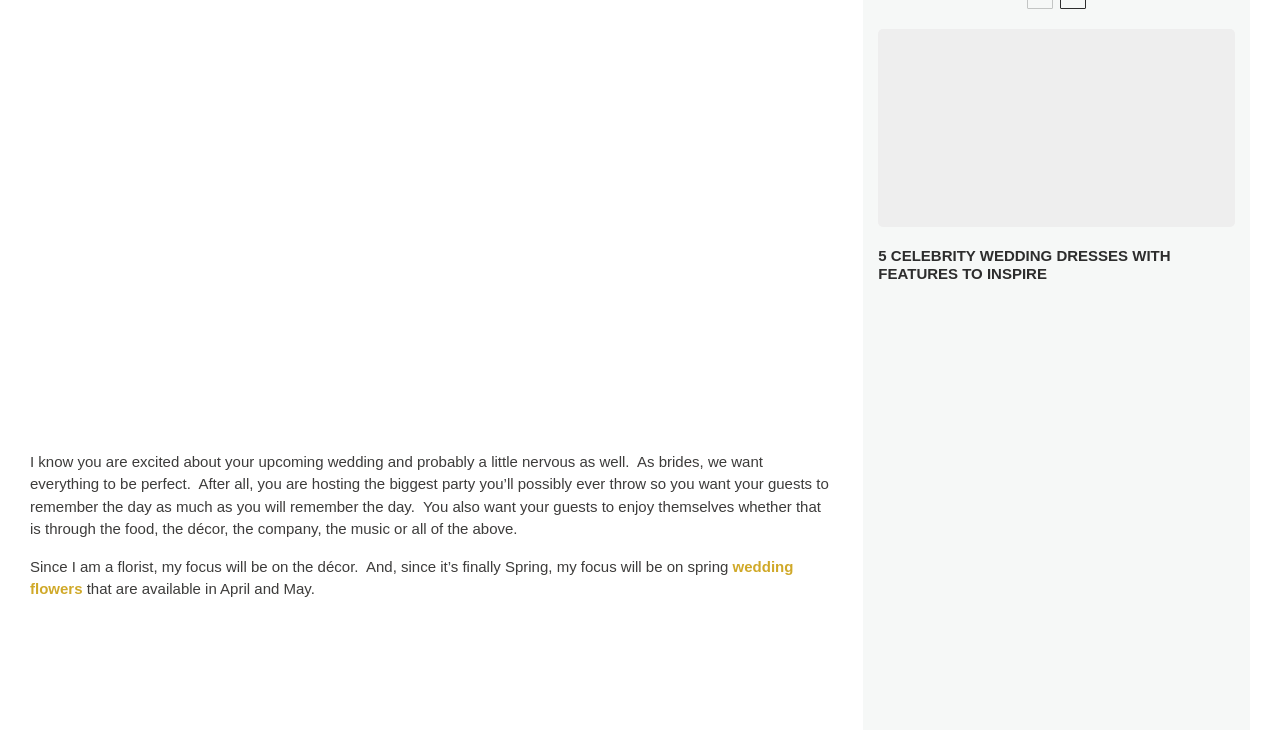Please specify the bounding box coordinates of the clickable section necessary to execute the following command: "Click the link to read about inspiring celebrity wedding dresses".

[0.686, 0.039, 0.965, 0.311]